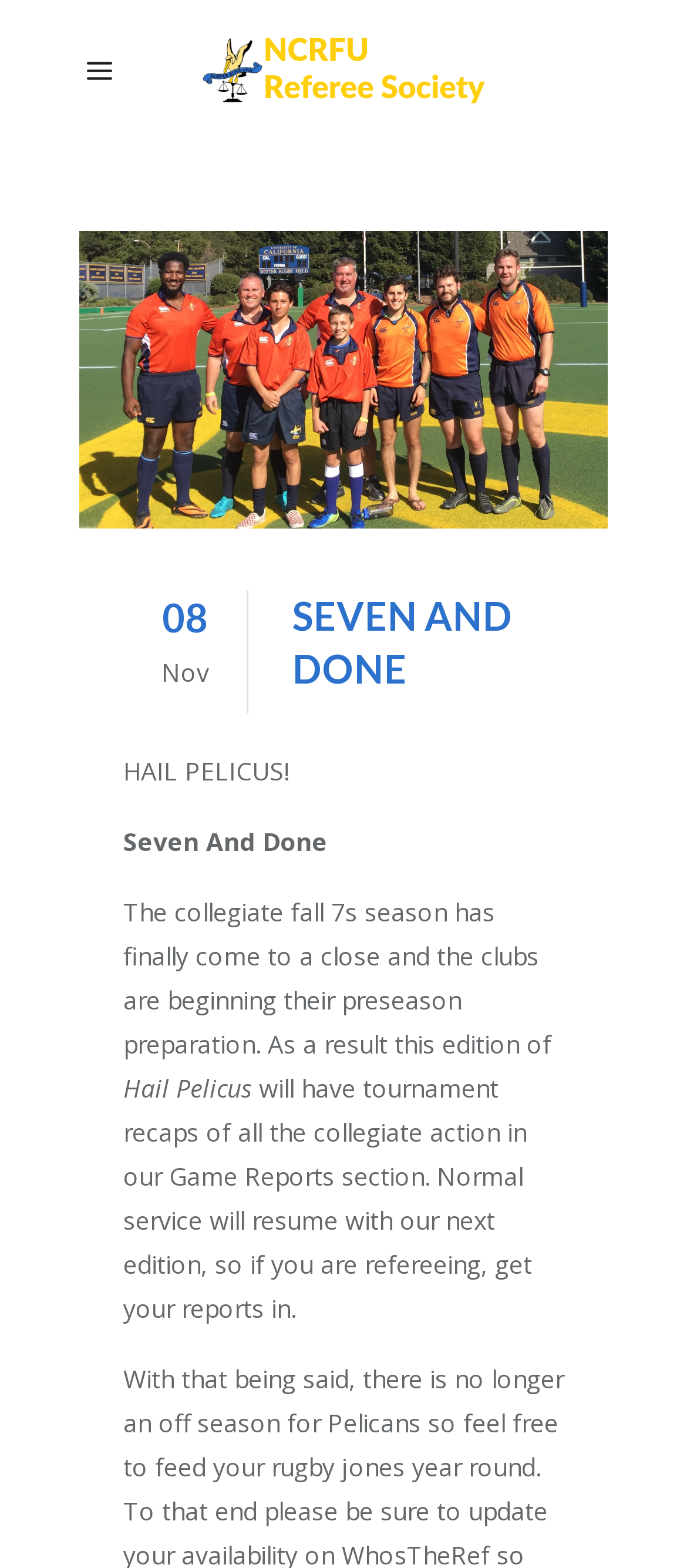Extract the bounding box coordinates for the described element: "alt="Logo"". The coordinates should be represented as four float numbers between 0 and 1: [left, top, right, bottom].

[0.289, 0.022, 0.711, 0.067]